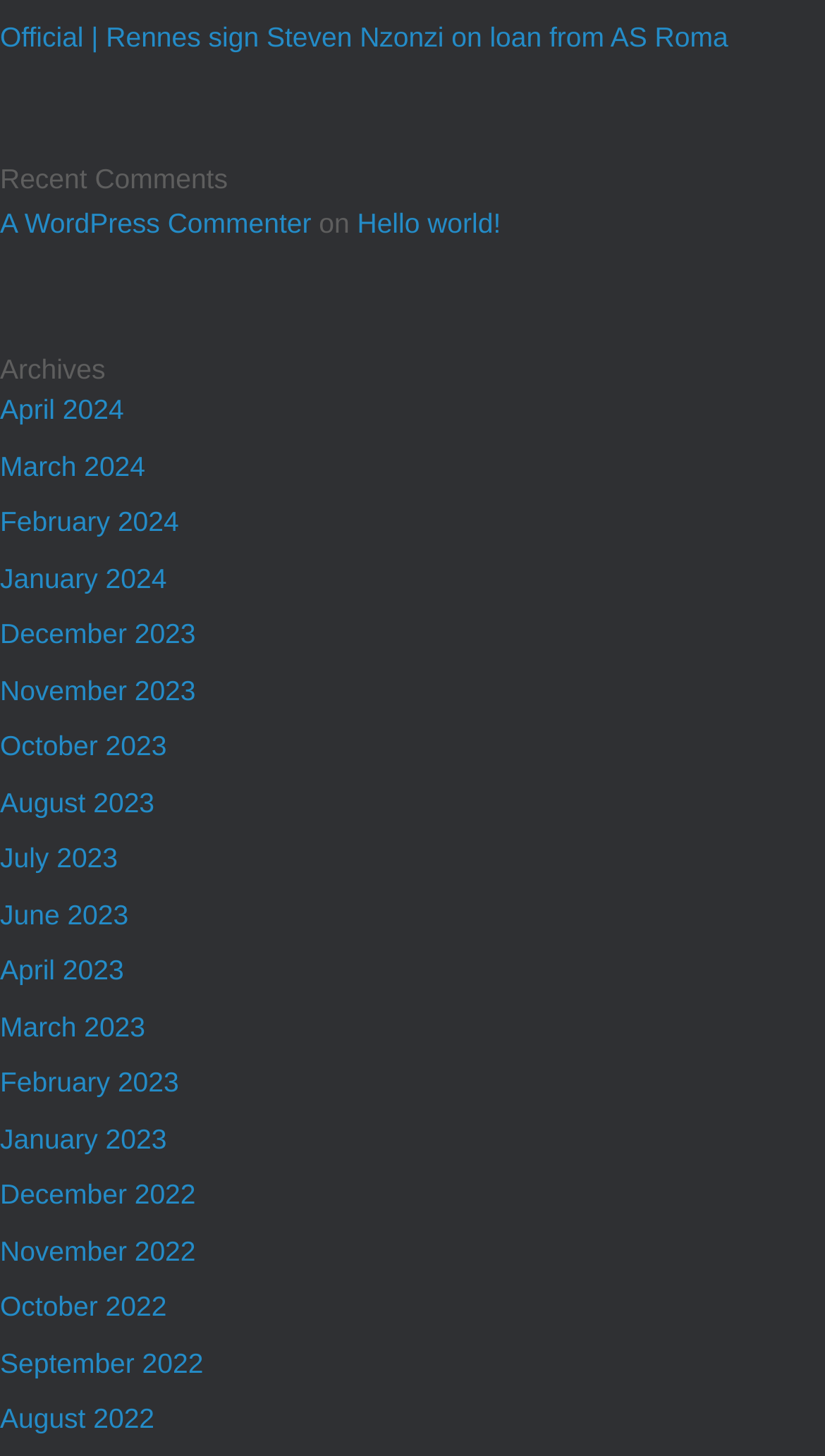Provide the bounding box coordinates in the format (top-left x, top-left y, bottom-right x, bottom-right y). All values are floating point numbers between 0 and 1. Determine the bounding box coordinate of the UI element described as: A WordPress Commenter

[0.0, 0.143, 0.377, 0.164]